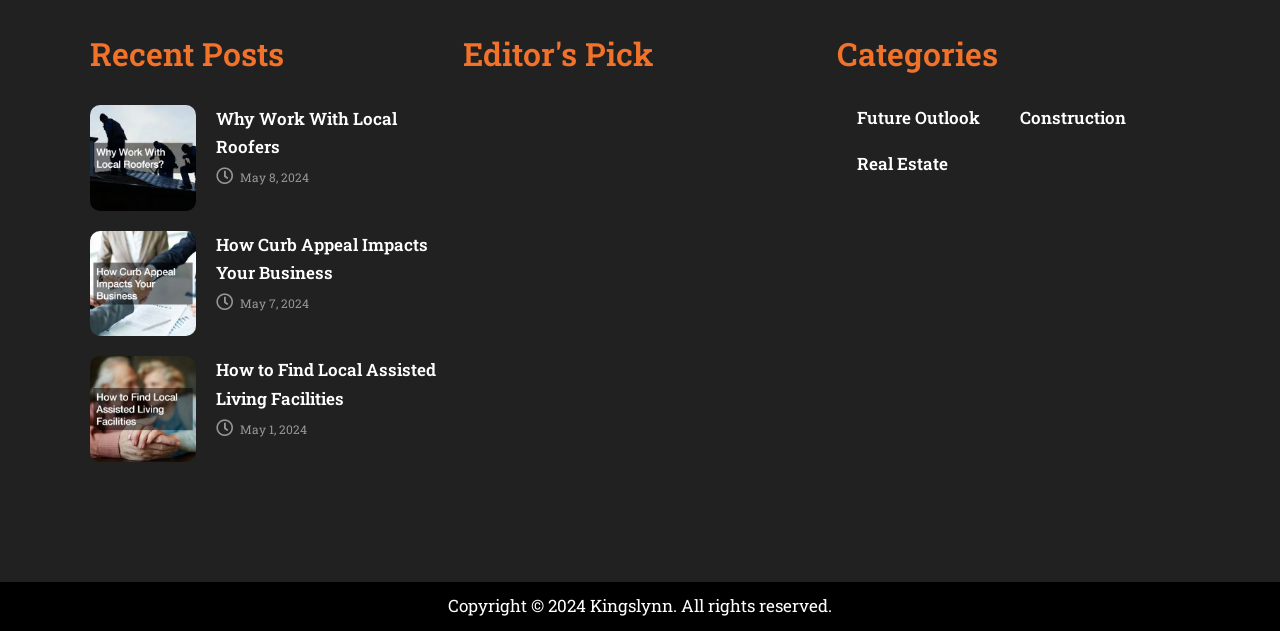Use one word or a short phrase to answer the question provided: 
How many categories are listed?

3